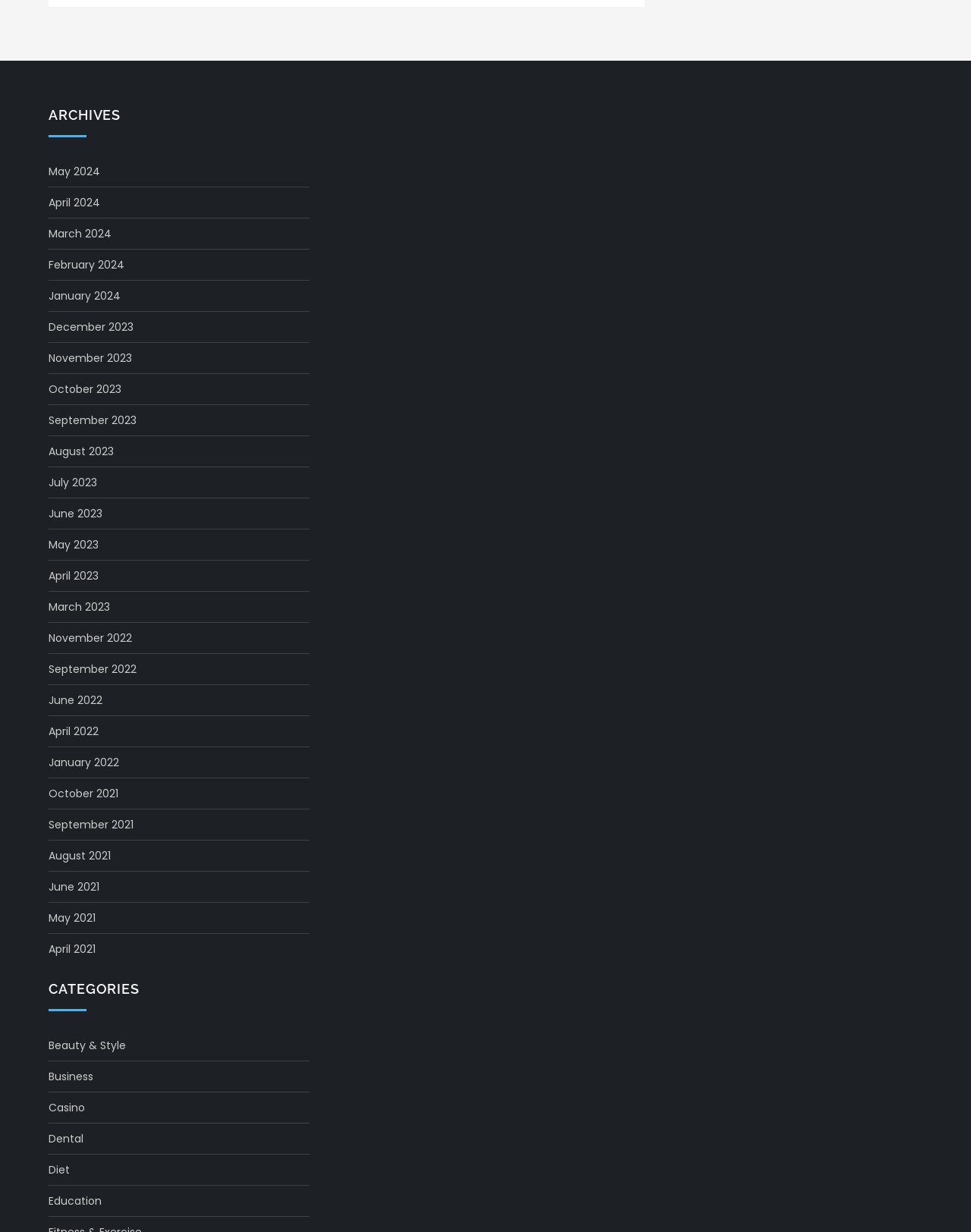Kindly provide the bounding box coordinates of the section you need to click on to fulfill the given instruction: "Browse categories for Beauty & Style".

[0.05, 0.84, 0.13, 0.856]